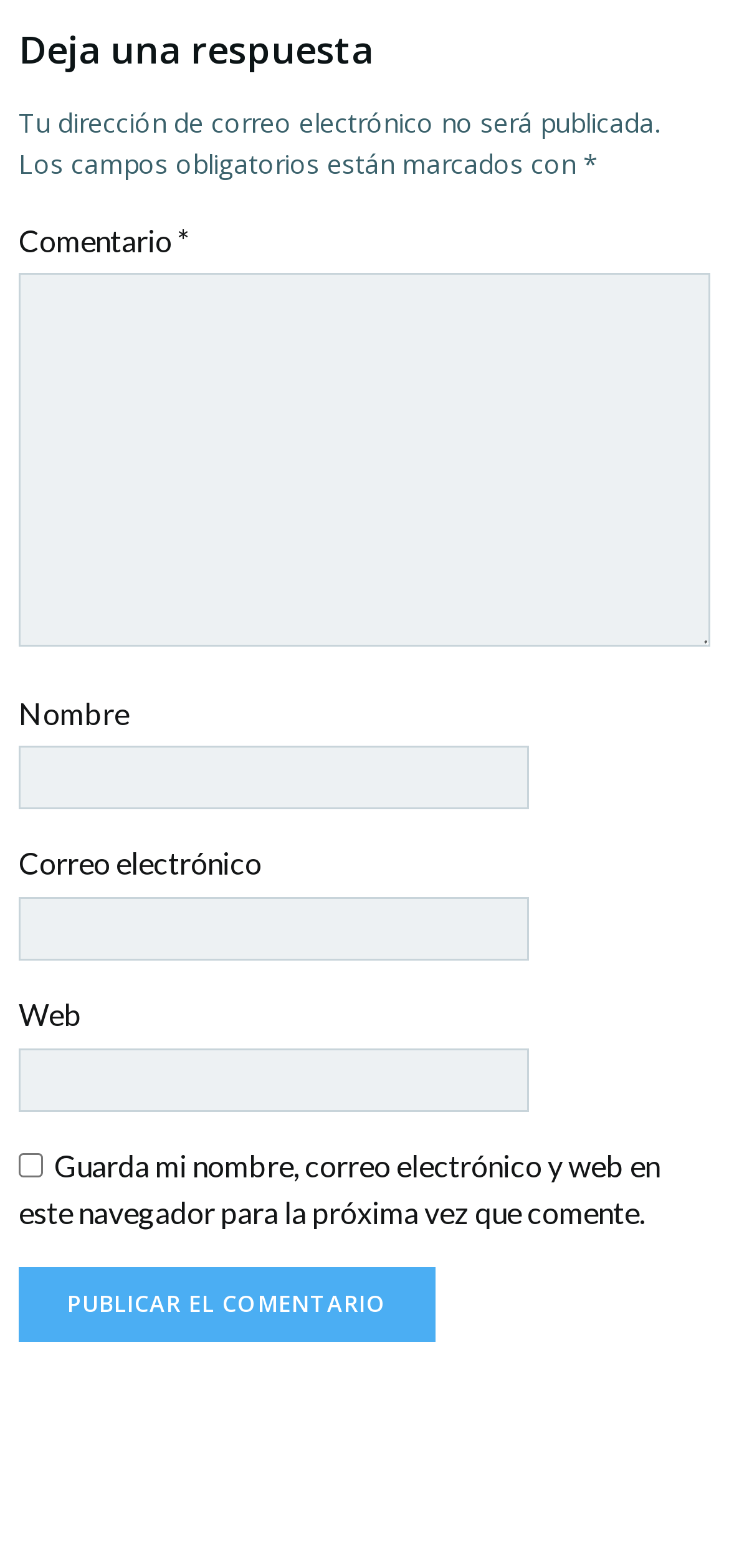How many textboxes are required?
Based on the screenshot, answer the question with a single word or phrase.

One